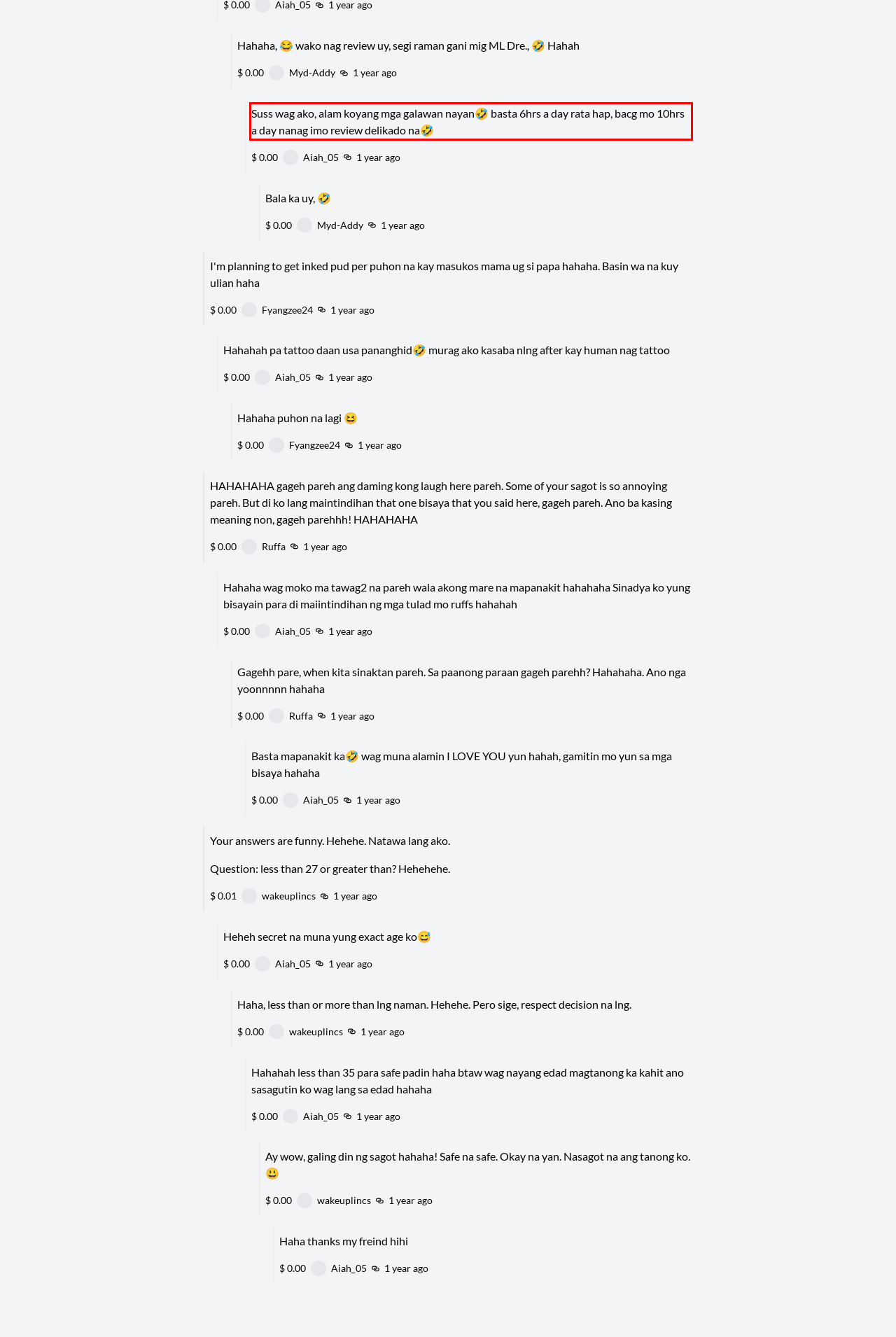You are given a screenshot showing a webpage with a red bounding box. Perform OCR to capture the text within the red bounding box.

Suss wag ako, alam koyang mga galawan nayan🤣 basta 6hrs a day rata hap, bacg mo 10hrs a day nanag imo review delikado na🤣